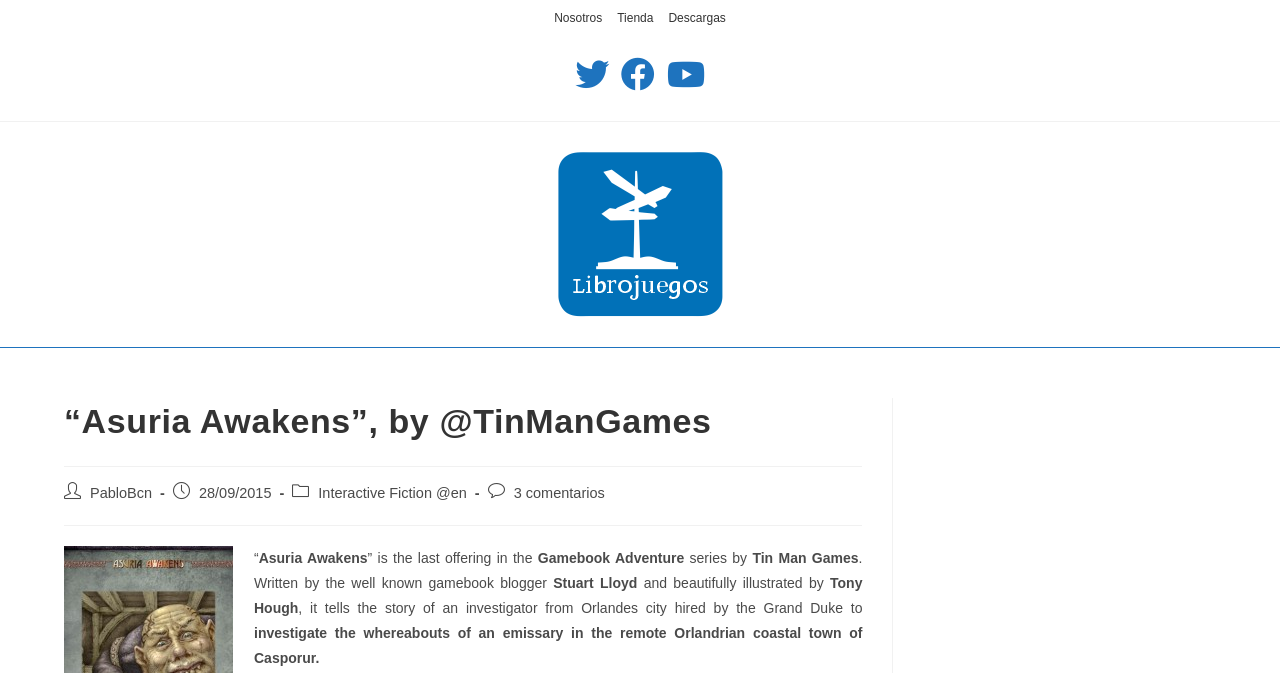Provide the bounding box coordinates of the section that needs to be clicked to accomplish the following instruction: "Visit Facebook page."

[0.48, 0.066, 0.516, 0.157]